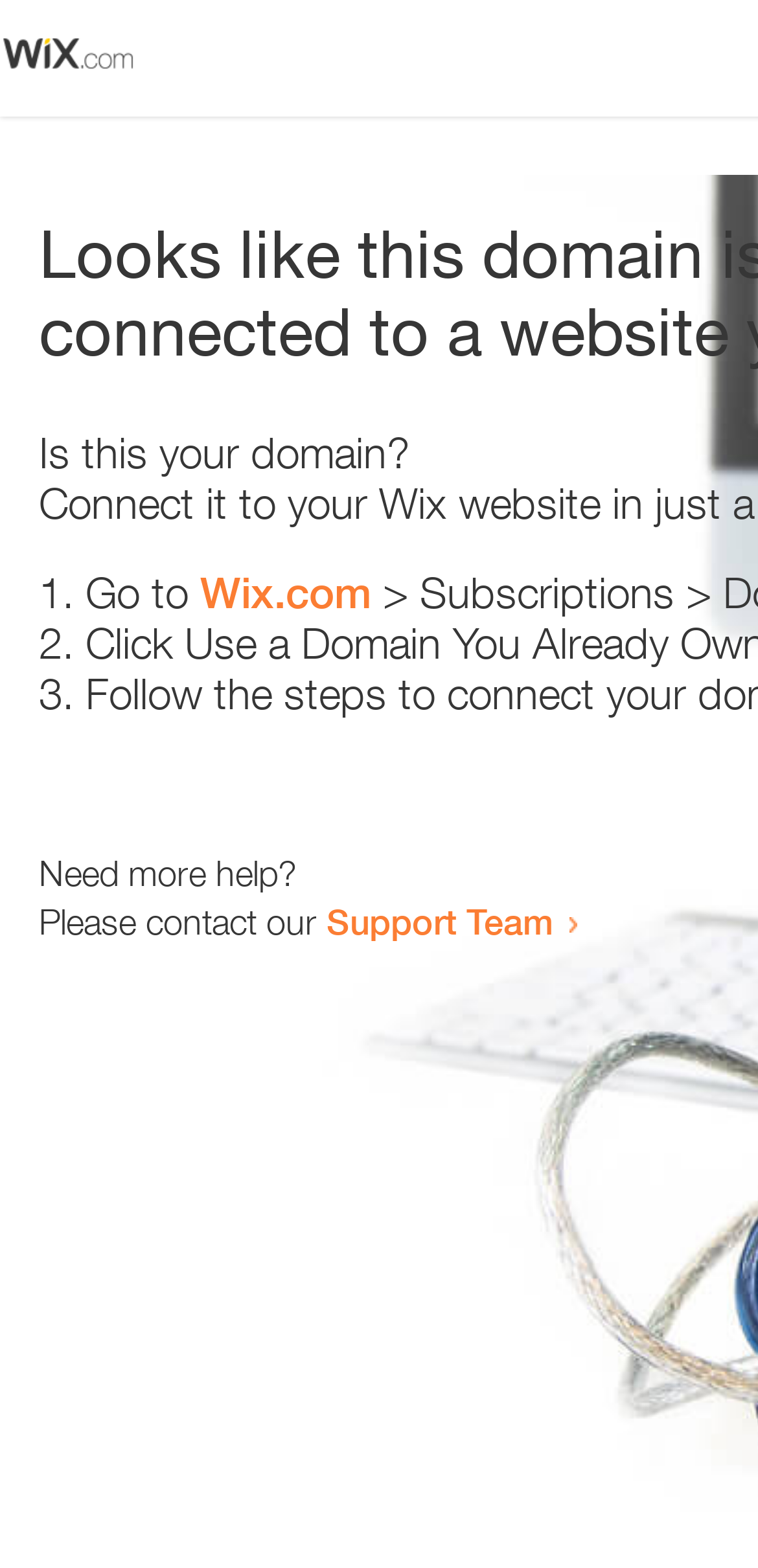Where can I get more help?
Please provide a comprehensive and detailed answer to the question.

The webpage provides a link to the 'Support Team' which implies that users can get more help by contacting them.